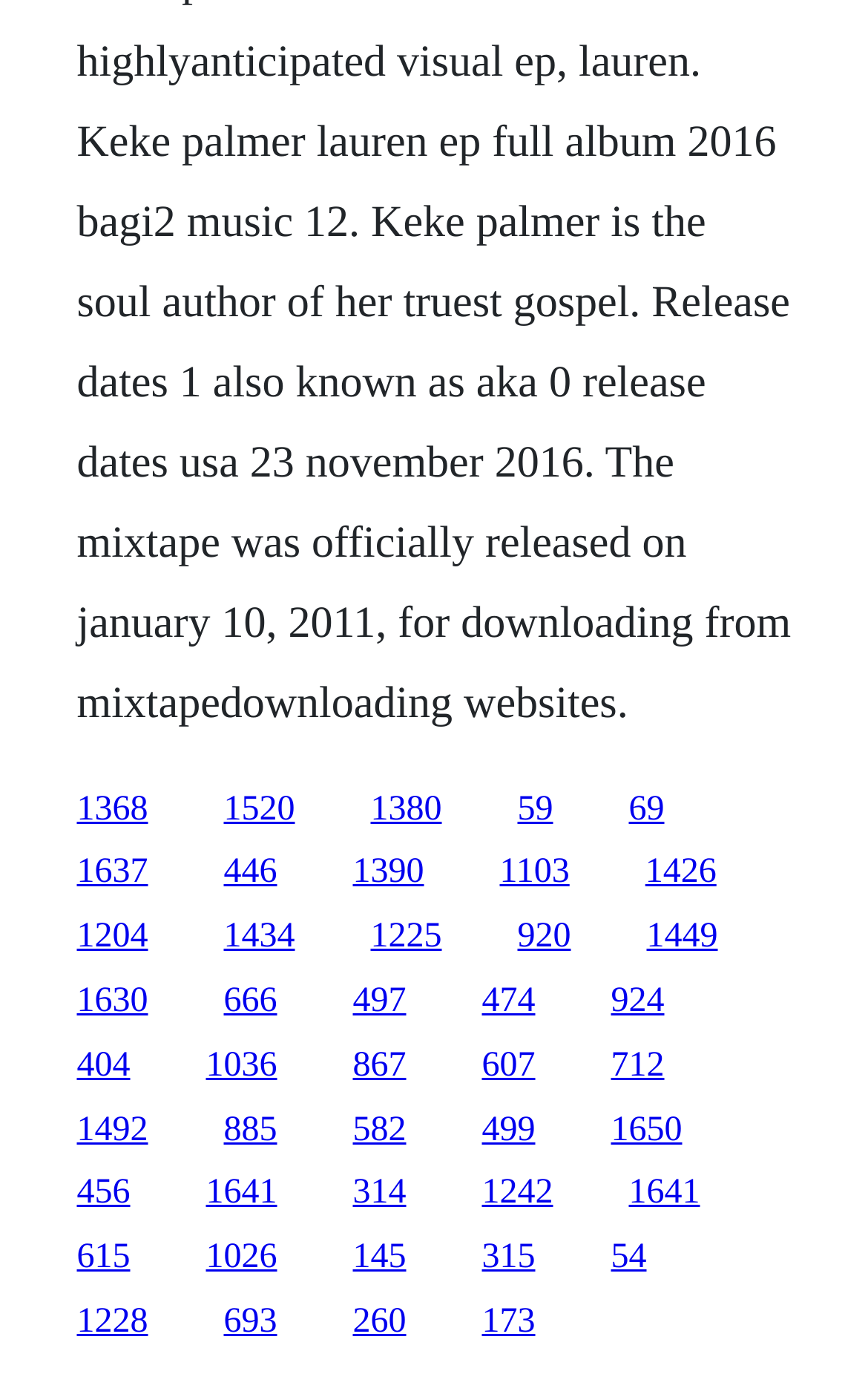Locate the bounding box of the UI element based on this description: "1390". Provide four float numbers between 0 and 1 as [left, top, right, bottom].

[0.406, 0.621, 0.488, 0.649]